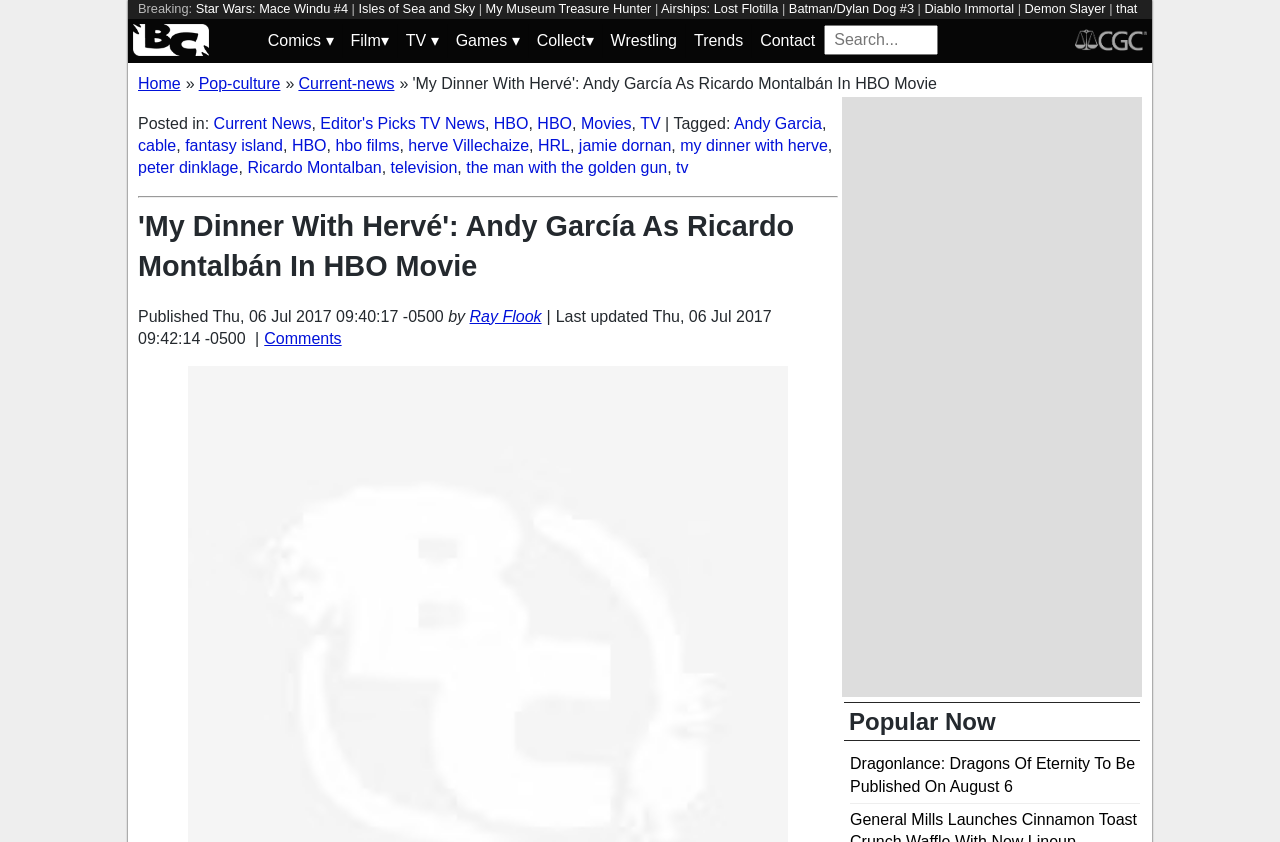Identify the bounding box coordinates of the part that should be clicked to carry out this instruction: "Check 'Bleeding Cool News and Rumors'".

[0.104, 0.029, 0.203, 0.067]